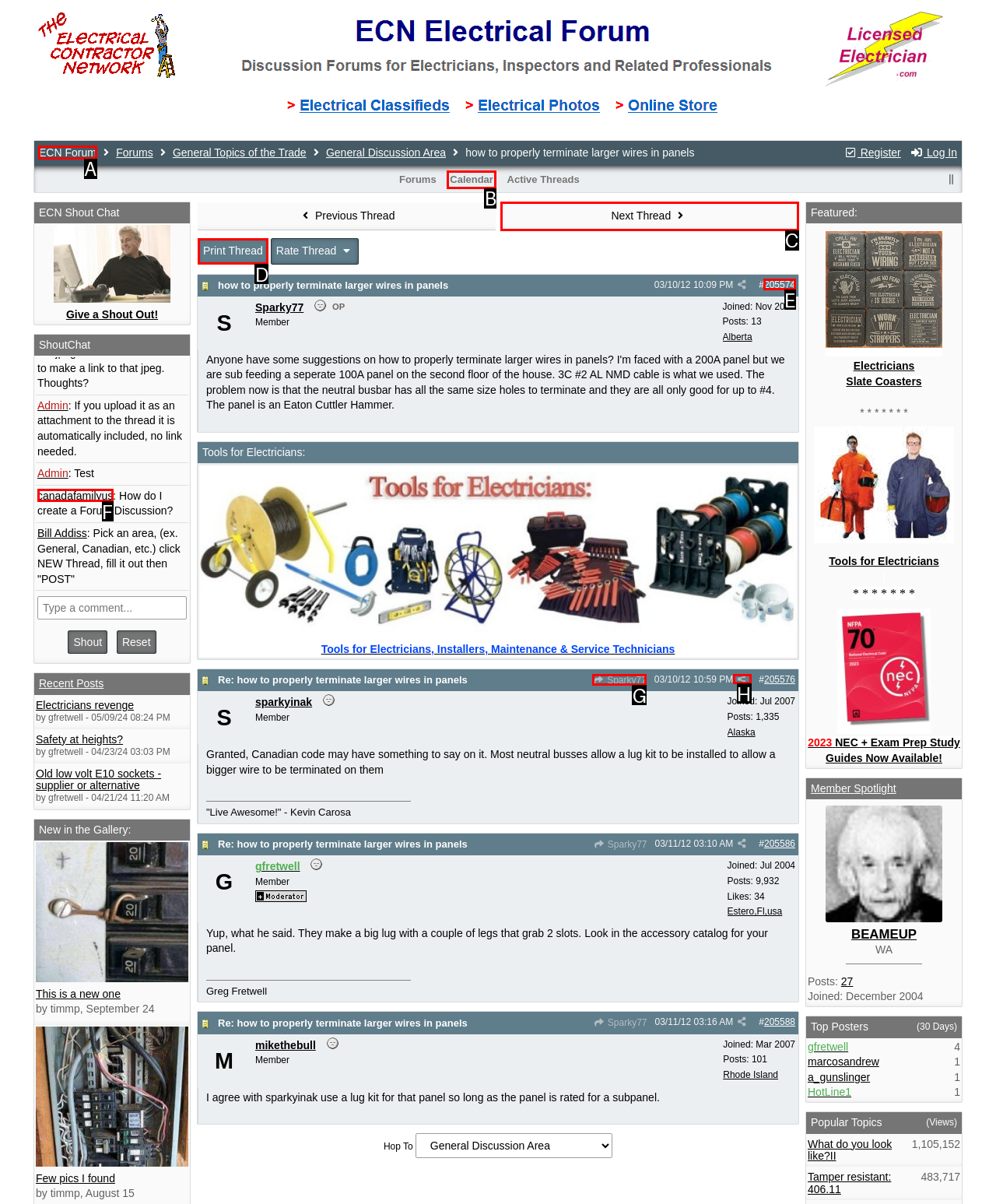Which HTML element should be clicked to perform the following task: View the ECN Forum
Reply with the letter of the appropriate option.

A